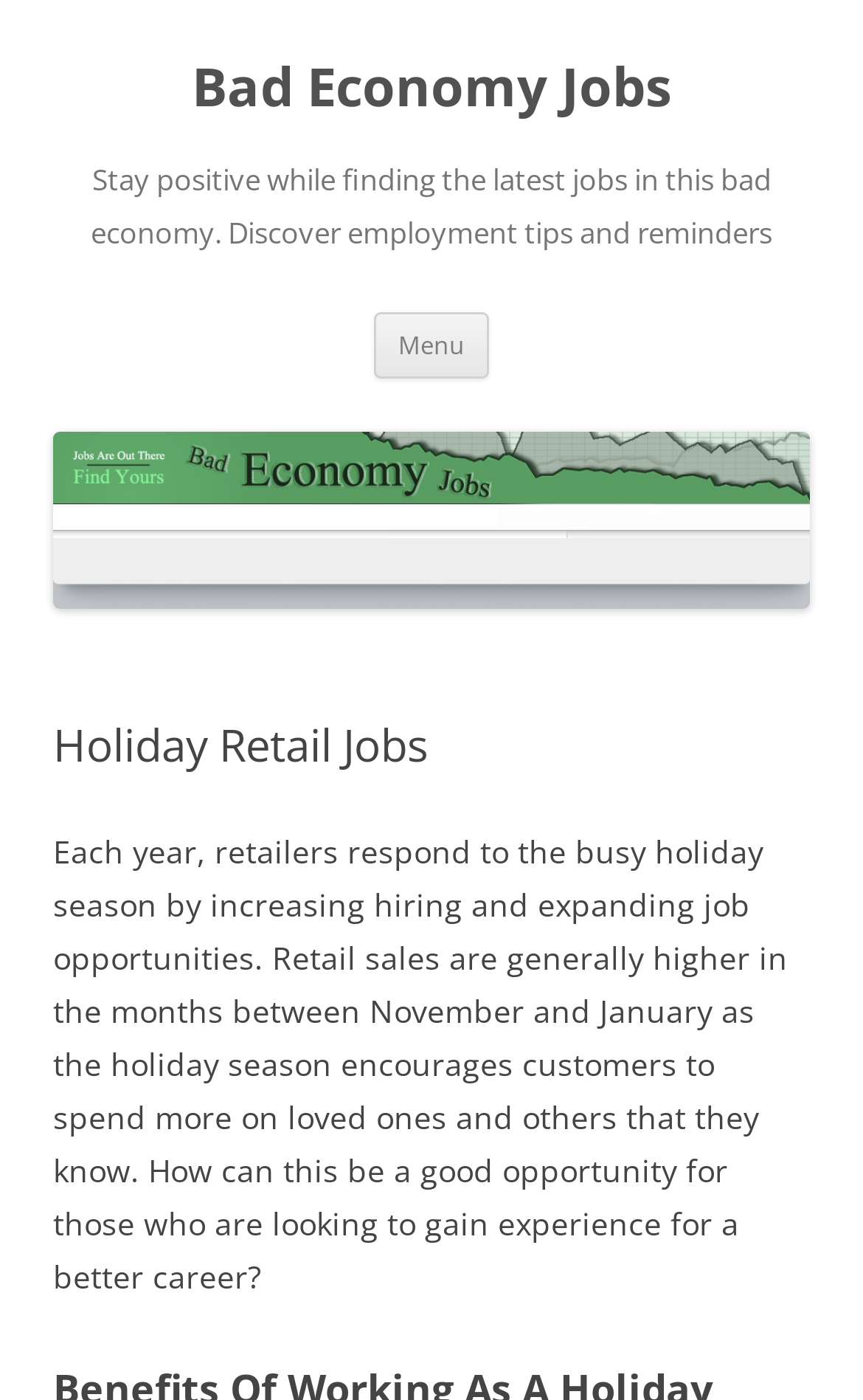Deliver a detailed narrative of the webpage's visual and textual elements.

The webpage is focused on holiday retail jobs and bad economy jobs. At the top, there is a prominent heading "Bad Economy Jobs" with a link to the same title. Below this heading, there is a longer heading that provides a brief introduction to the webpage, stating that it offers employment tips and reminders to stay positive while job hunting in a bad economy.

To the right of the introduction heading, there is a button labeled "Menu". Next to the menu button, there is a link to "Skip to content". Further down, there is another link to "Bad Economy Jobs", accompanied by an image with the same title.

Below the image, there is a header section with a heading "Holiday Retail Jobs". This is followed by a block of static text that explains how retailers increase hiring during the holiday season, and how this can be a good opportunity for those looking to gain experience for a better career.